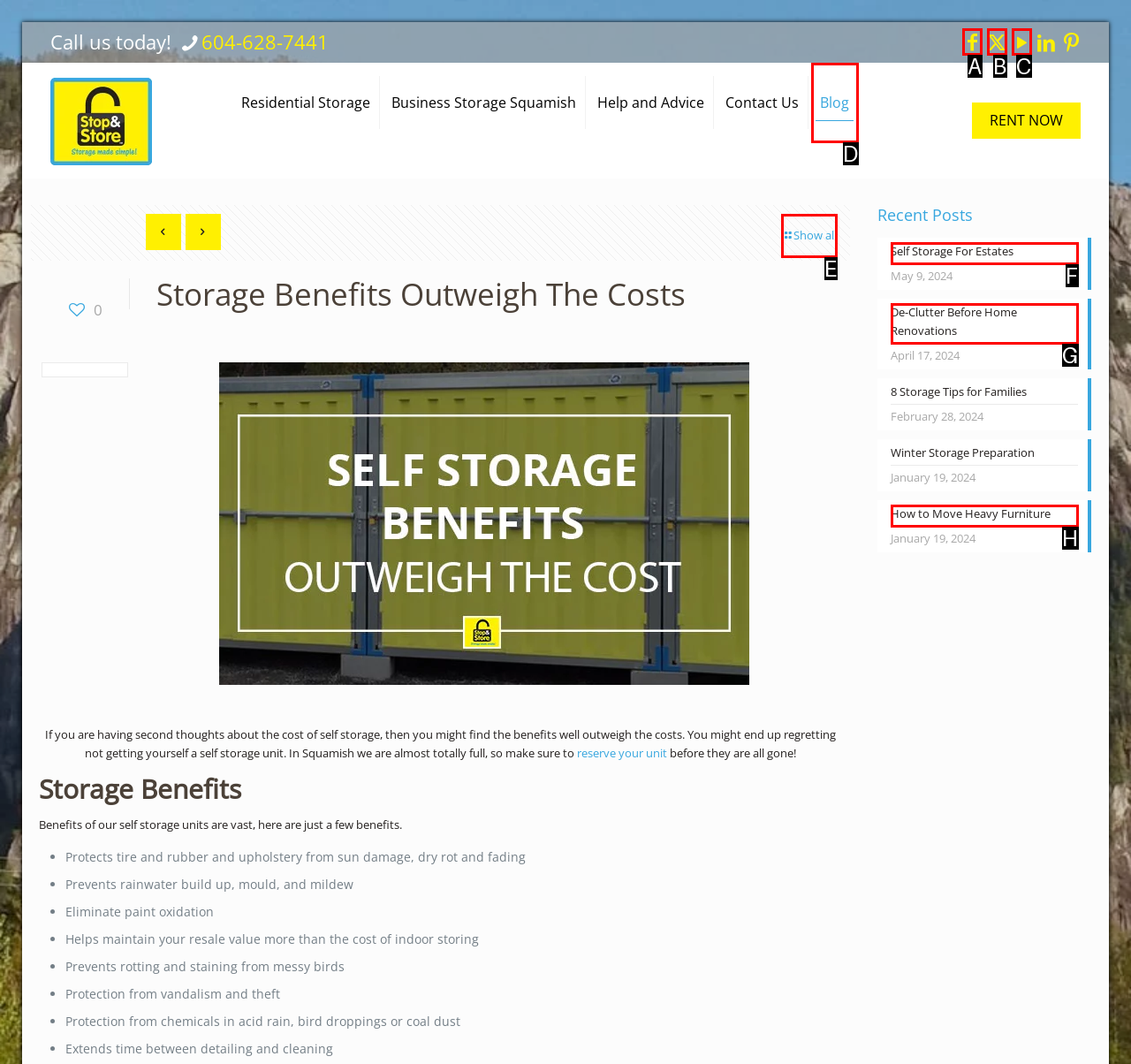Determine which HTML element to click on in order to complete the action: Show all posts.
Reply with the letter of the selected option.

E